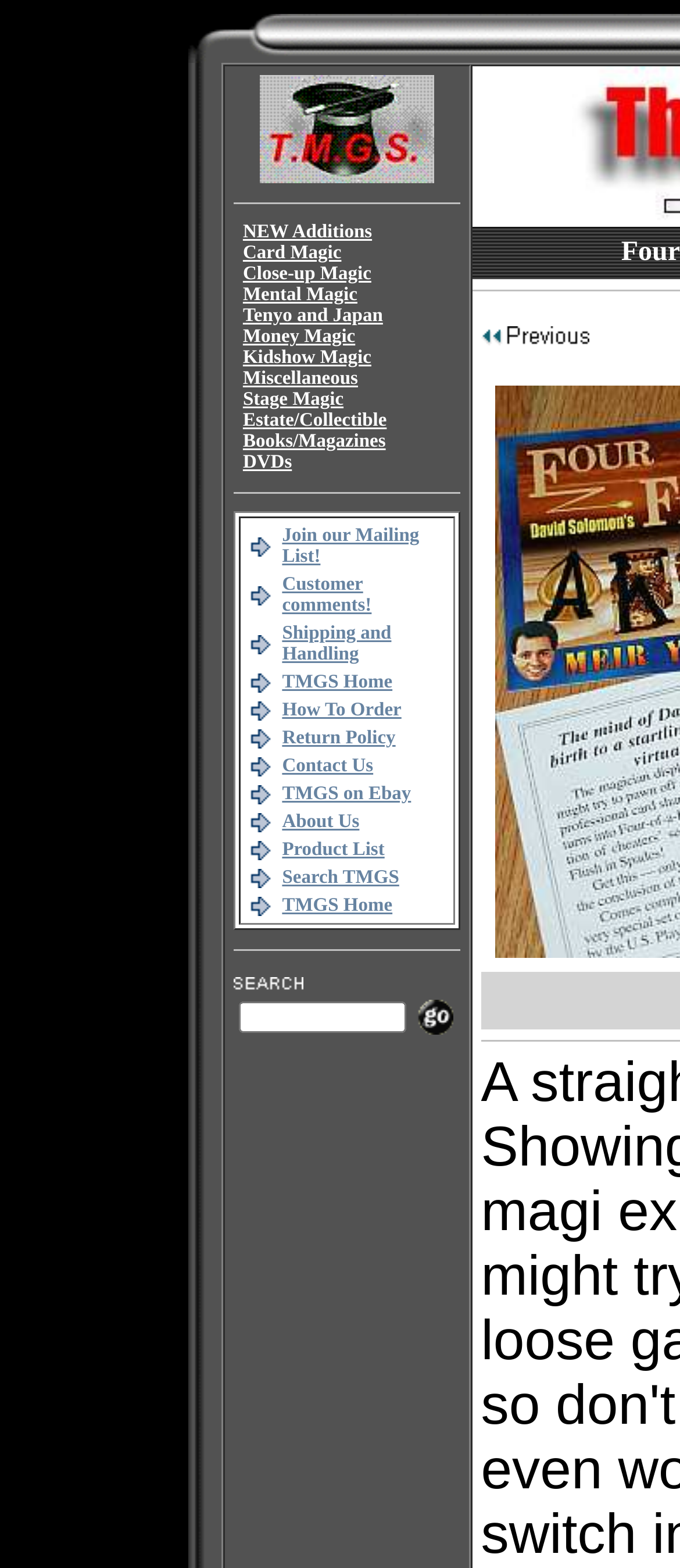Locate the bounding box coordinates of the clickable area to execute the instruction: "Click on the 'NEW Additions' link". Provide the coordinates as four float numbers between 0 and 1, represented as [left, top, right, bottom].

[0.357, 0.141, 0.547, 0.155]